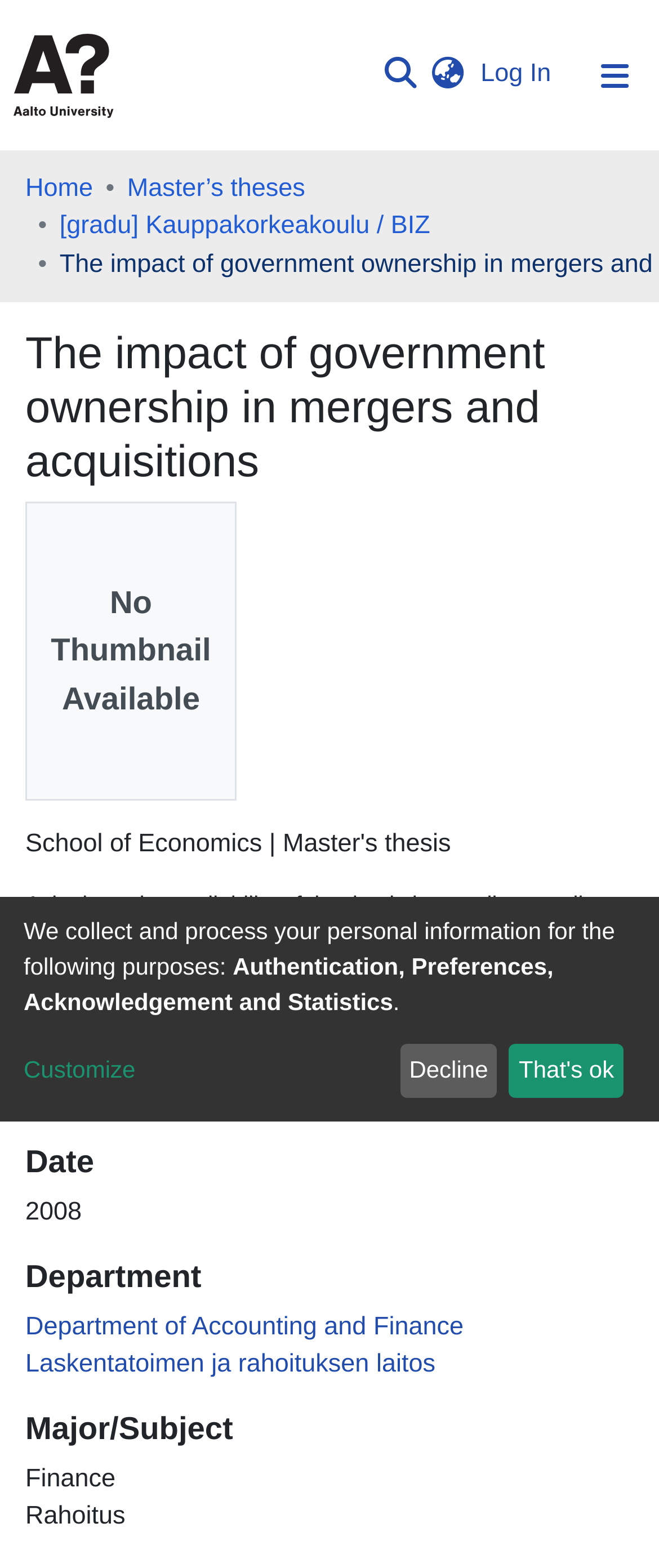Locate the bounding box coordinates of the item that should be clicked to fulfill the instruction: "Log in to the system".

[0.72, 0.038, 0.846, 0.056]